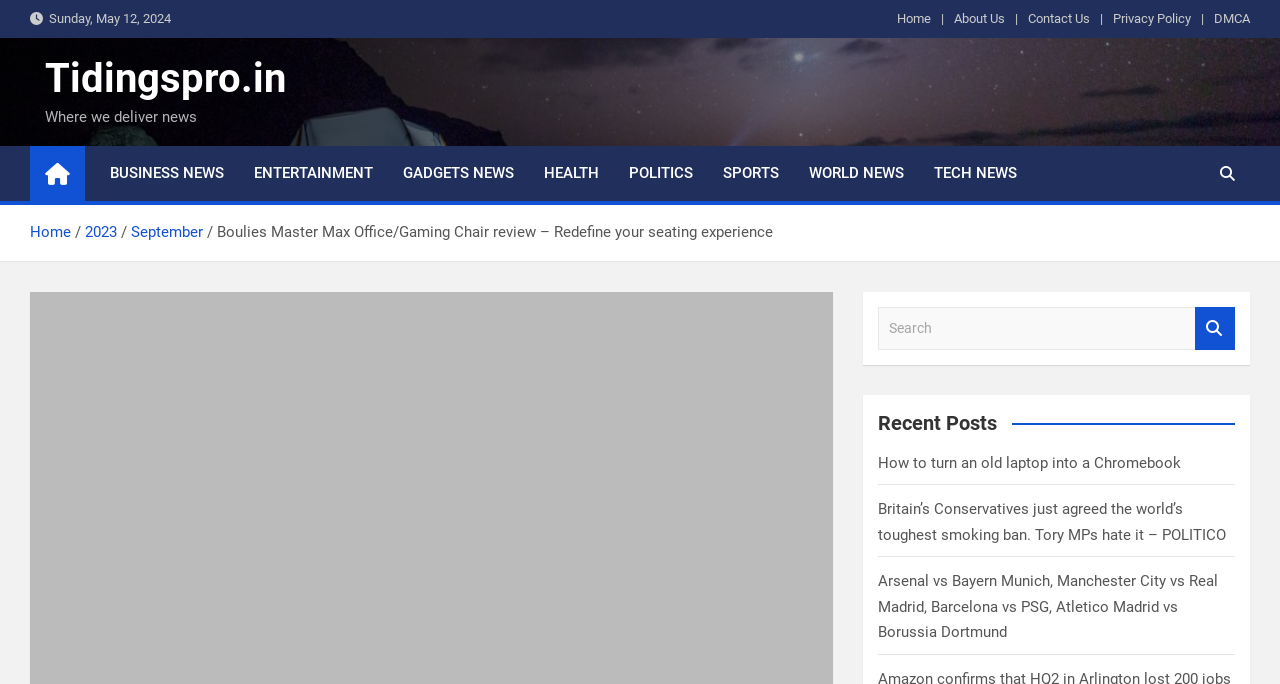How many recent posts are displayed on the webpage?
Refer to the image and provide a one-word or short phrase answer.

3